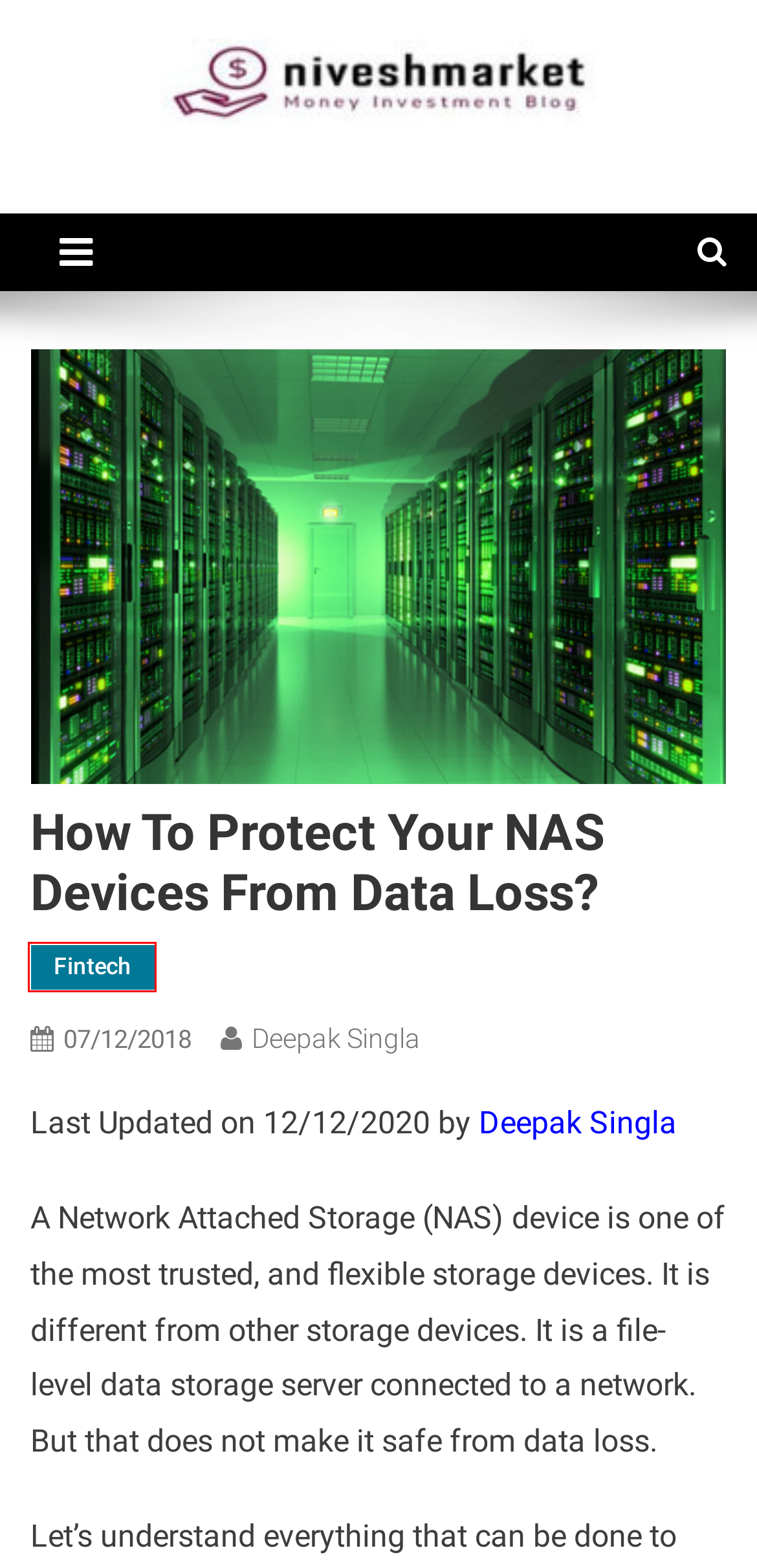Given a screenshot of a webpage with a red bounding box around a UI element, please identify the most appropriate webpage description that matches the new webpage after you click on the element. Here are the candidates:
A. Tax Planning in India: How to Save Tax, Articles, Updates & News
B. Gold Investment Articles: Get the Latest Articles about Gold Investment
C. Deepak Singla Author at Niveshmarket
D. Loan Articles: Get the Latest Articles & News on Personal Loans, Car Loan.
E. Mystery Themes- Free and Premium WordPress Themes
F. Fintech Articles: Get the Latest Articles & News about Fintech
G. Personal Loan Articles: Get the Latest Articles, Updates & News
H. Credit Cards Articles: Latest Credit Cards Articles & News

F